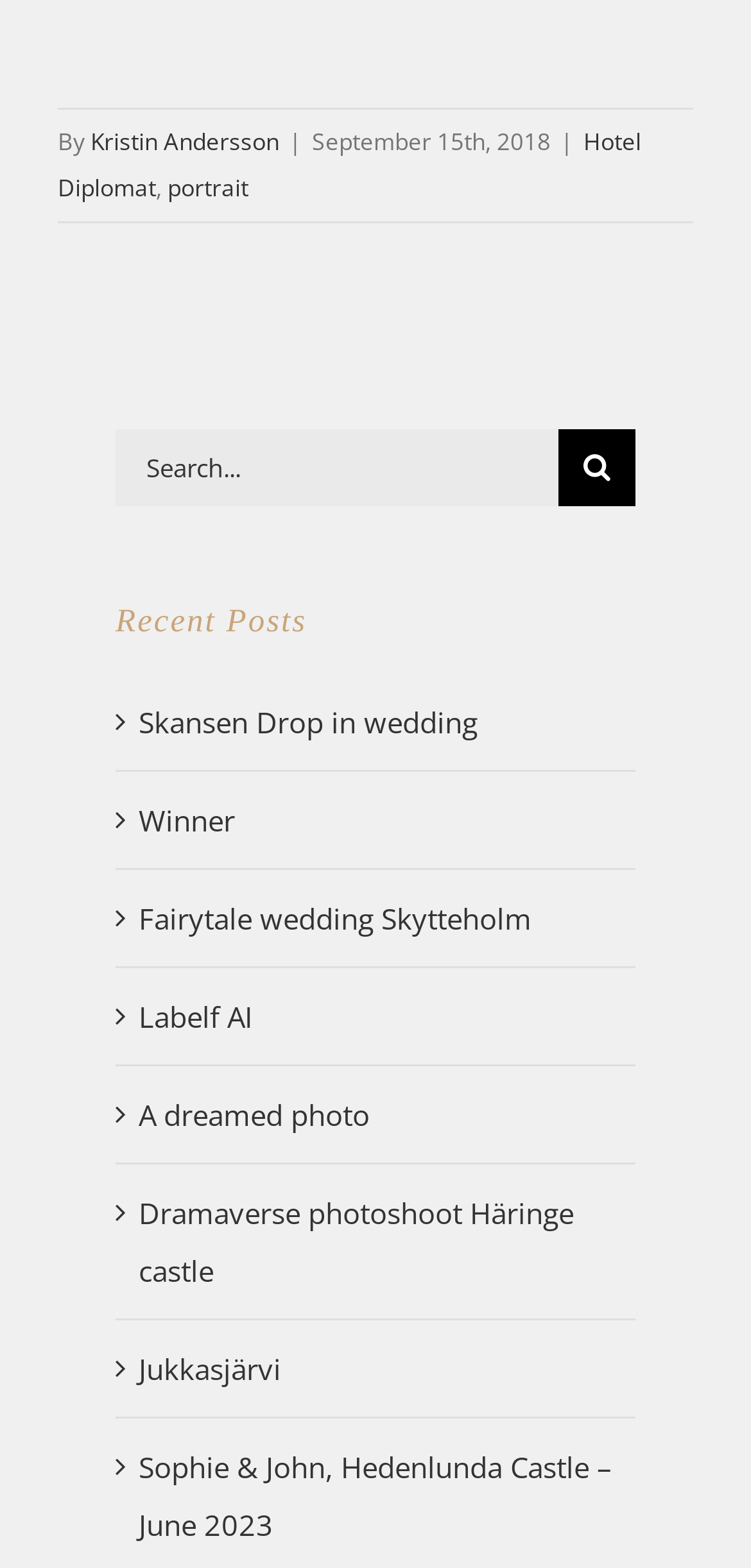Determine the bounding box coordinates for the area you should click to complete the following instruction: "Go to Hotel Diplomat's website".

[0.077, 0.079, 0.854, 0.13]